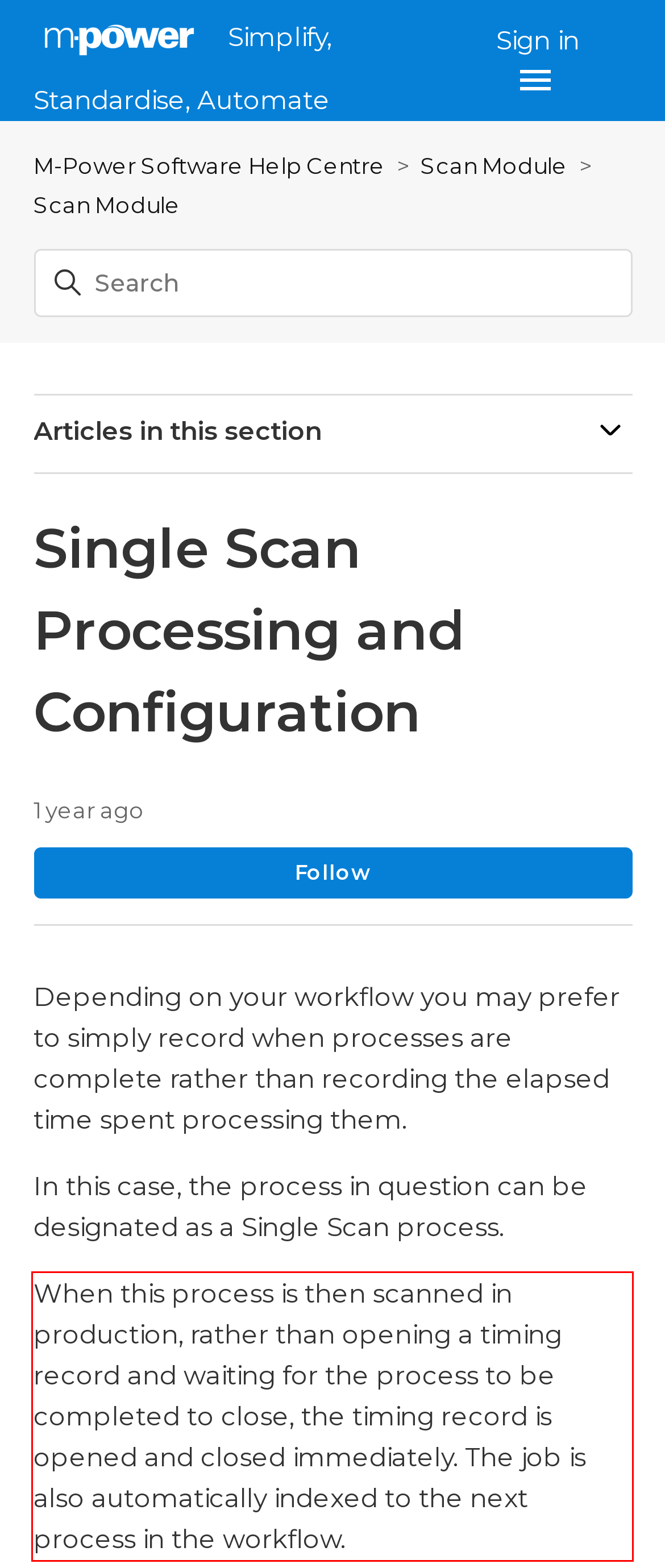Using the webpage screenshot, recognize and capture the text within the red bounding box.

When this process is then scanned in production, rather than opening a timing record and waiting for the process to be completed to close, the timing record is opened and closed immediately. The job is also automatically indexed to the next process in the workflow.